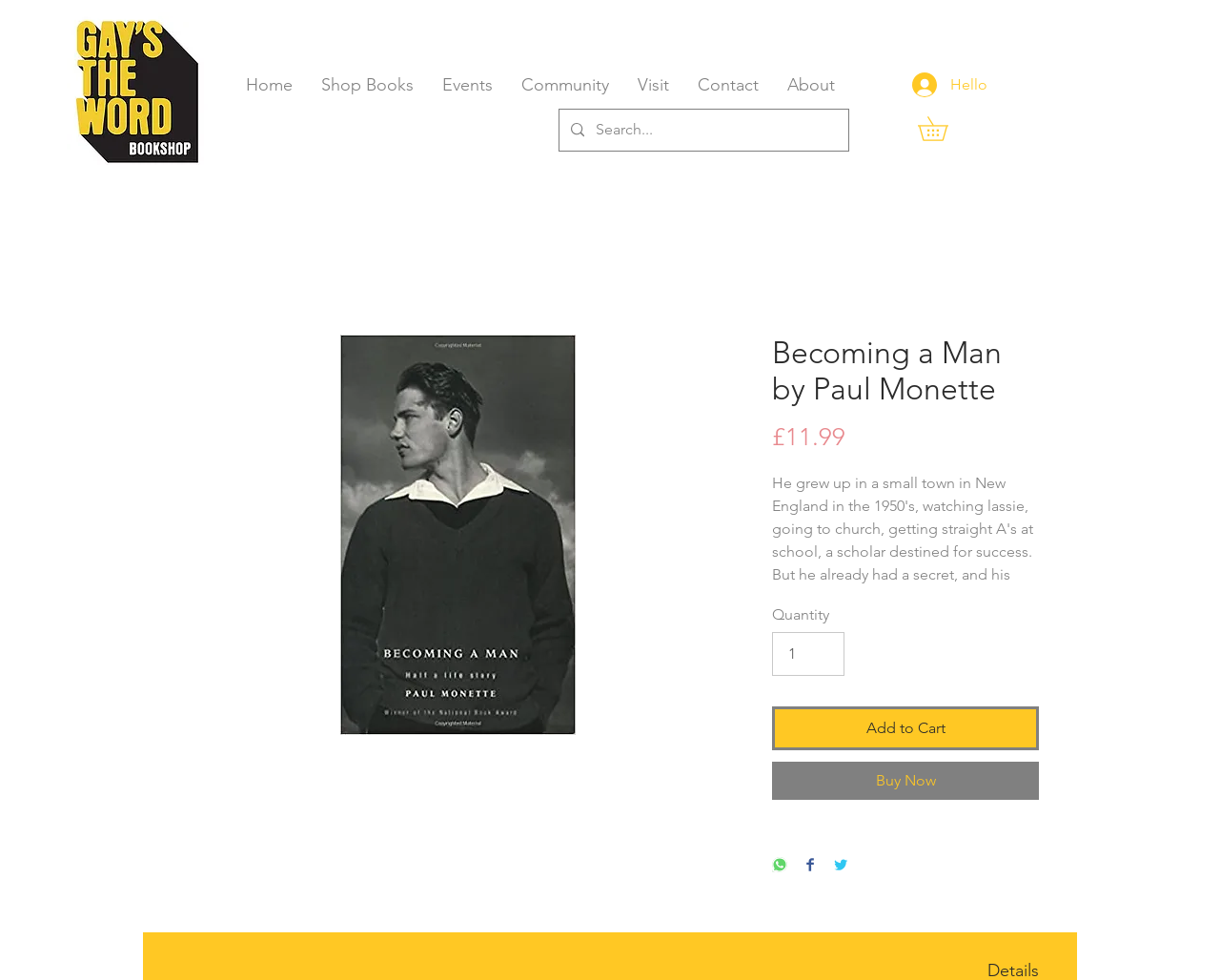Extract the primary header of the webpage and generate its text.

Becoming a Man by Paul Monette